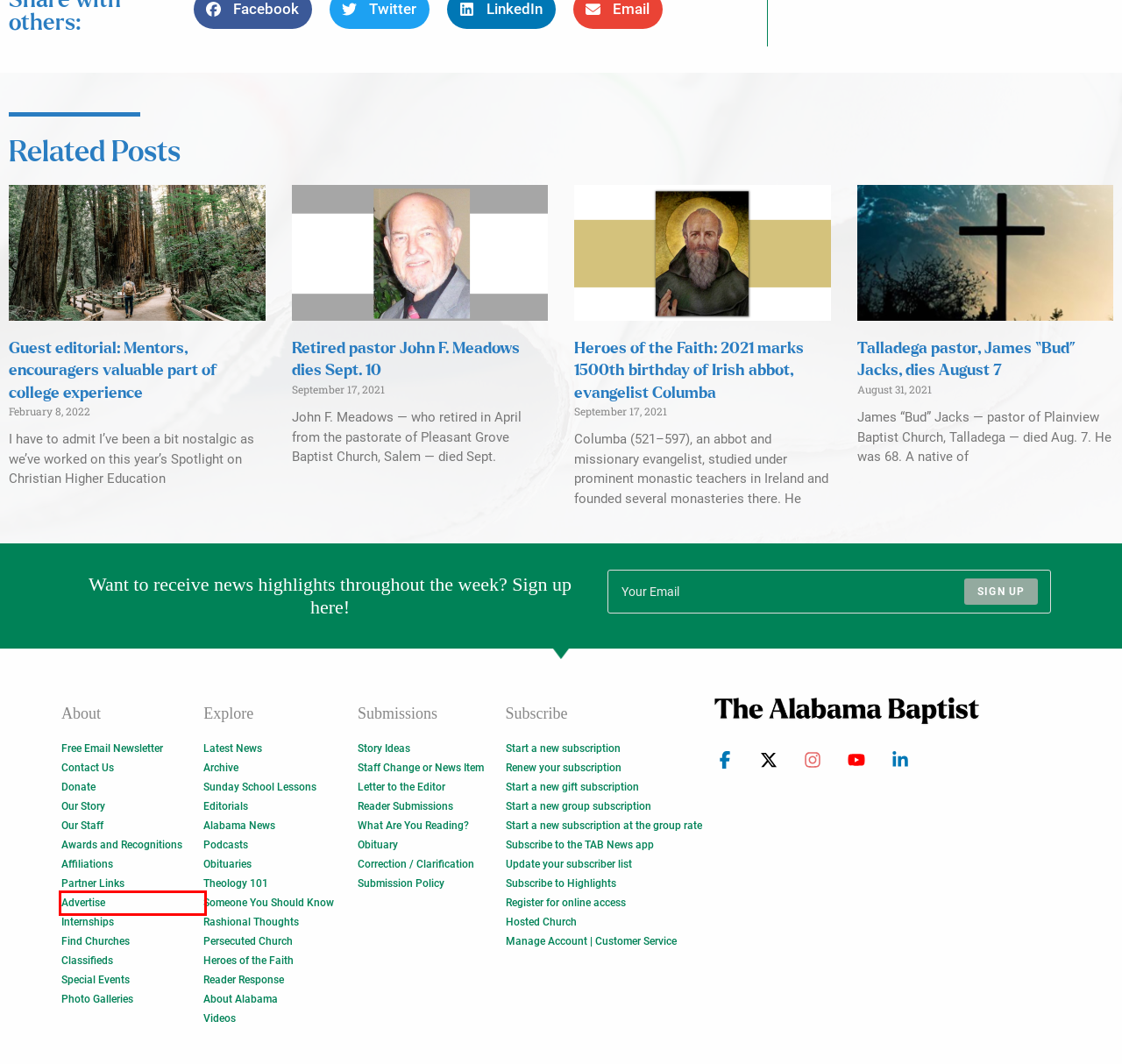You have a screenshot of a webpage with a red bounding box around a UI element. Determine which webpage description best matches the new webpage that results from clicking the element in the bounding box. Here are the candidates:
A. Advertise | The Alabama Baptist
B. Obituary | The Alabama Baptist
C. Contact Us | The Alabama Baptist
D. Reader Submissions | The Alabama Baptist
E. Staff Change or News Item | The Alabama Baptist
F. Our Story | The Alabama Baptist
G. Theology 101 | The Alabama Baptist
H. Our Staff | The Alabama Baptist

A